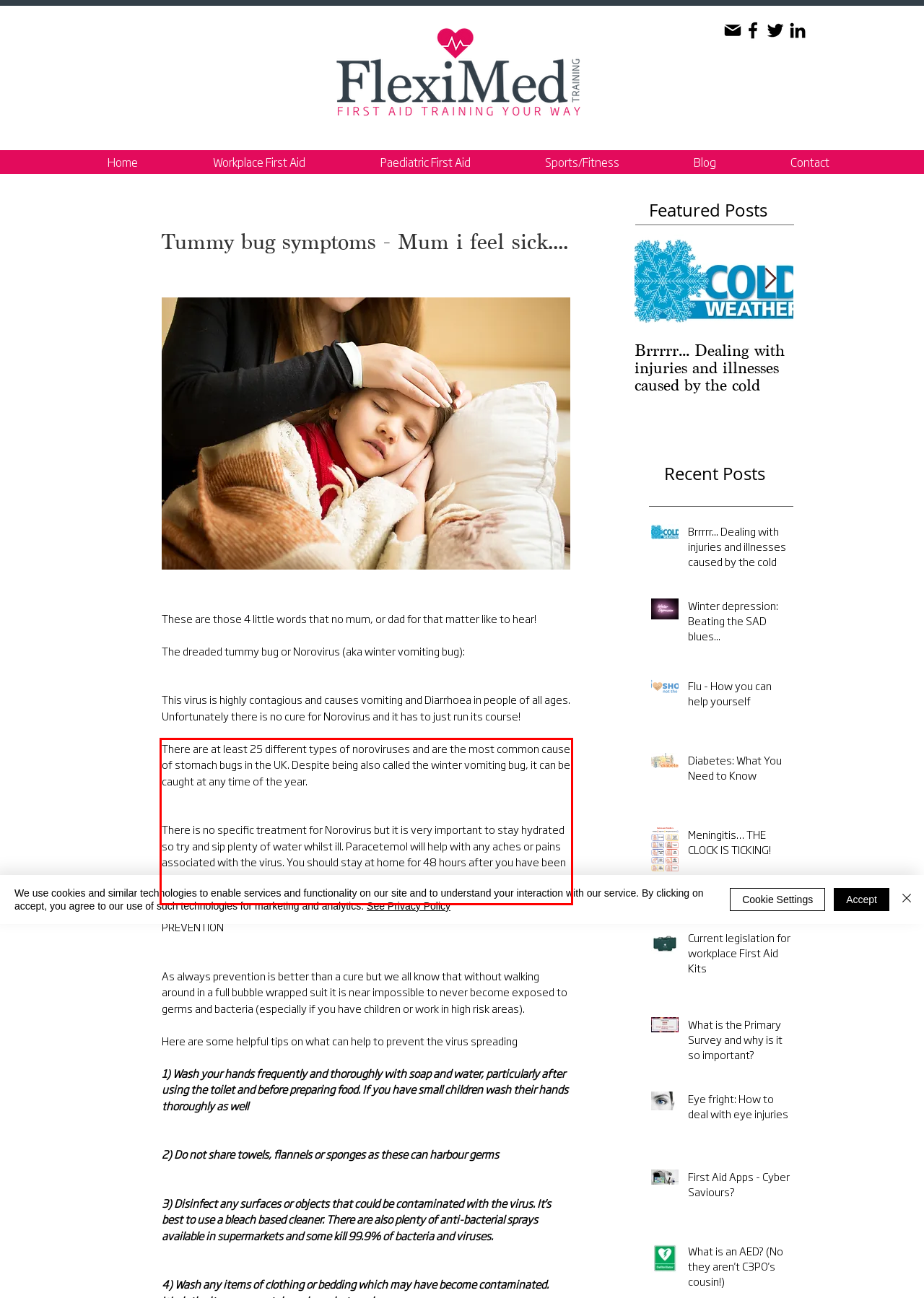Given the screenshot of a webpage, identify the red rectangle bounding box and recognize the text content inside it, generating the extracted text.

There are at least 25 different types of noroviruses and are the most common cause of stomach bugs in the UK. Despite being also called the winter vomiting bug, it can be caught at any time of the year. There is no specific treatment for Norovirus but it is very important to stay hydrated so try and sip plenty of water whilst ill. Paracetemol will help with any aches or pains associated with the virus. You should stay at home for 48 hours after you have been symptom clear.